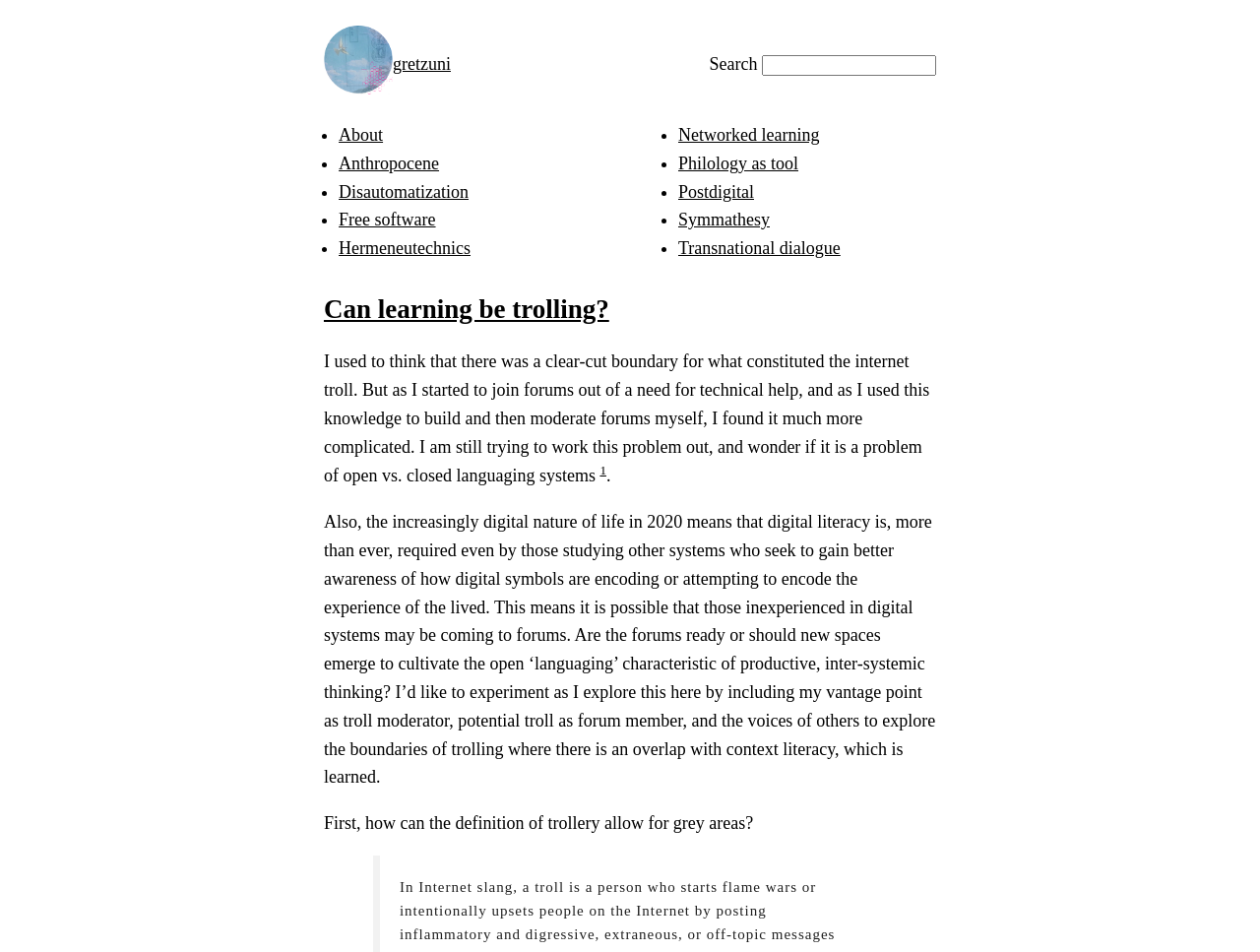Given the element description About, predict the bounding box coordinates for the UI element in the webpage screenshot. The format should be (top-left x, top-left y, bottom-right x, bottom-right y), and the values should be between 0 and 1.

[0.269, 0.131, 0.304, 0.152]